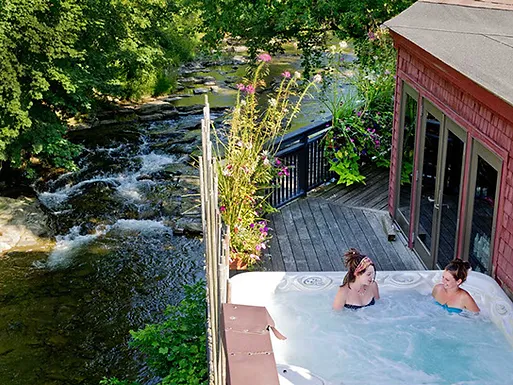Answer the question in a single word or phrase:
What is the hot tub overlooking?

A river